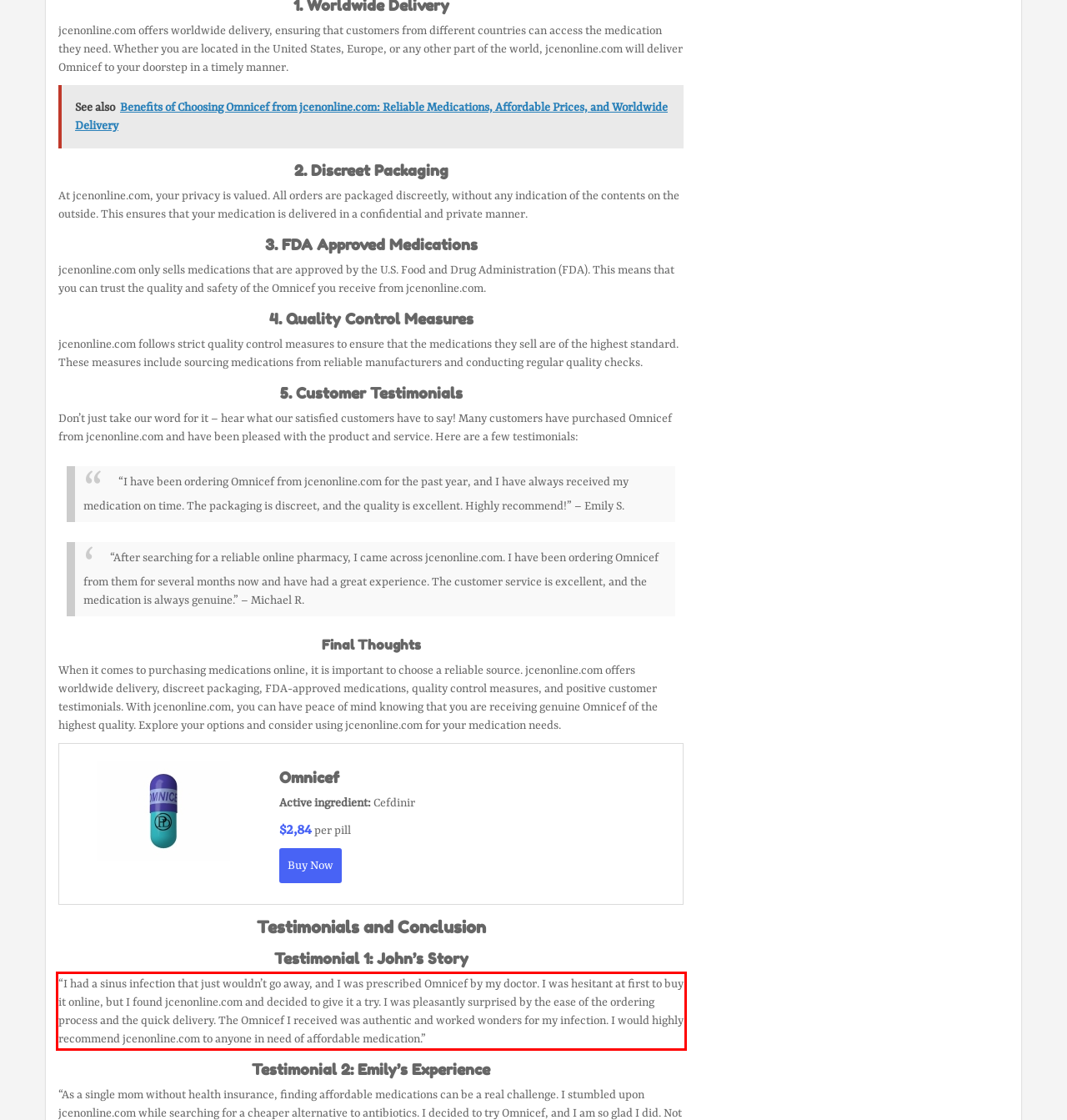Examine the webpage screenshot and use OCR to recognize and output the text within the red bounding box.

“I had a sinus infection that just wouldn’t go away, and I was prescribed Omnicef by my doctor. I was hesitant at first to buy it online, but I found jcenonline.com and decided to give it a try. I was pleasantly surprised by the ease of the ordering process and the quick delivery. The Omnicef I received was authentic and worked wonders for my infection. I would highly recommend jcenonline.com to anyone in need of affordable medication.”